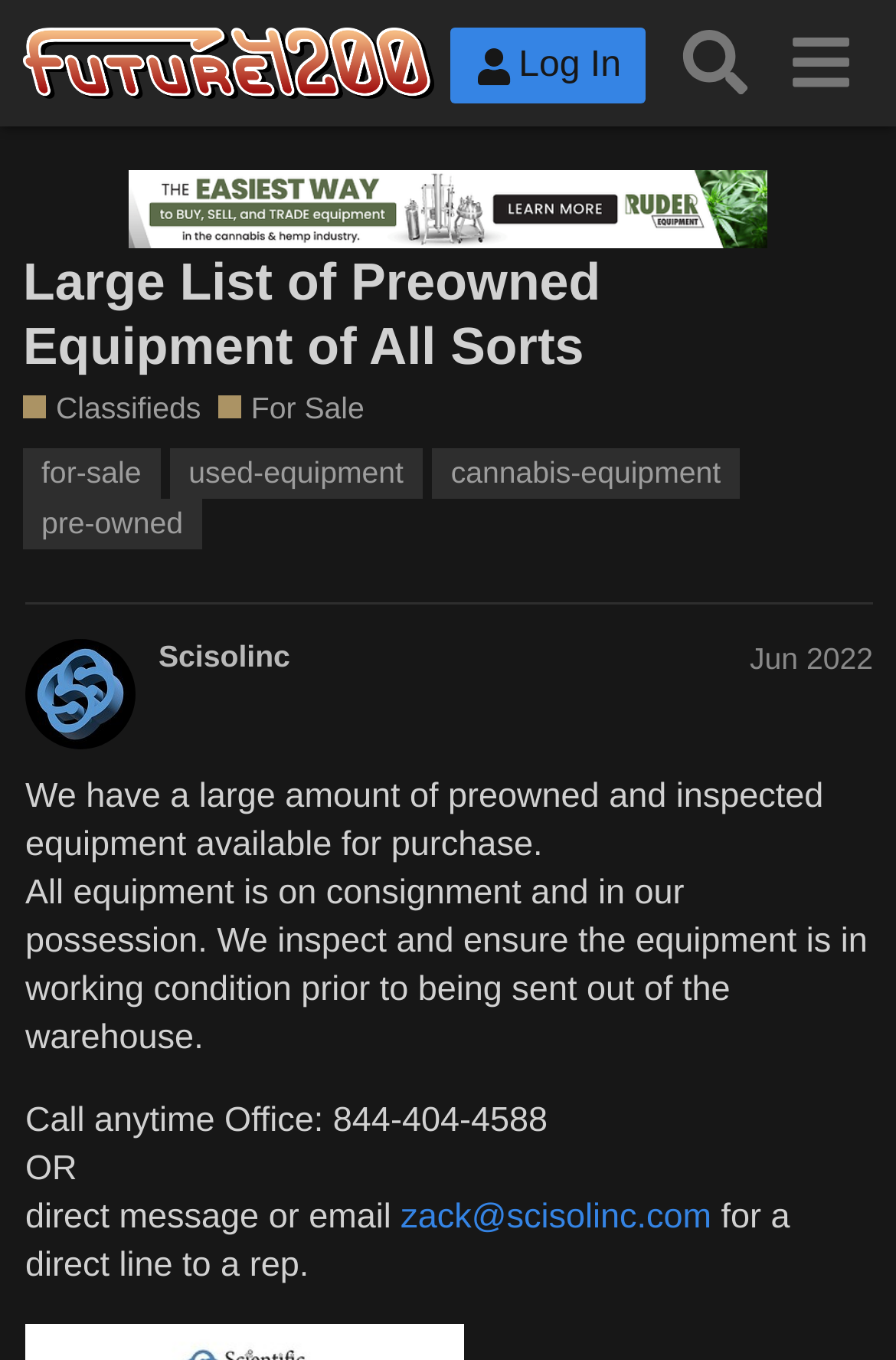Please find the bounding box coordinates for the clickable element needed to perform this instruction: "Contact via email".

[0.447, 0.88, 0.794, 0.909]